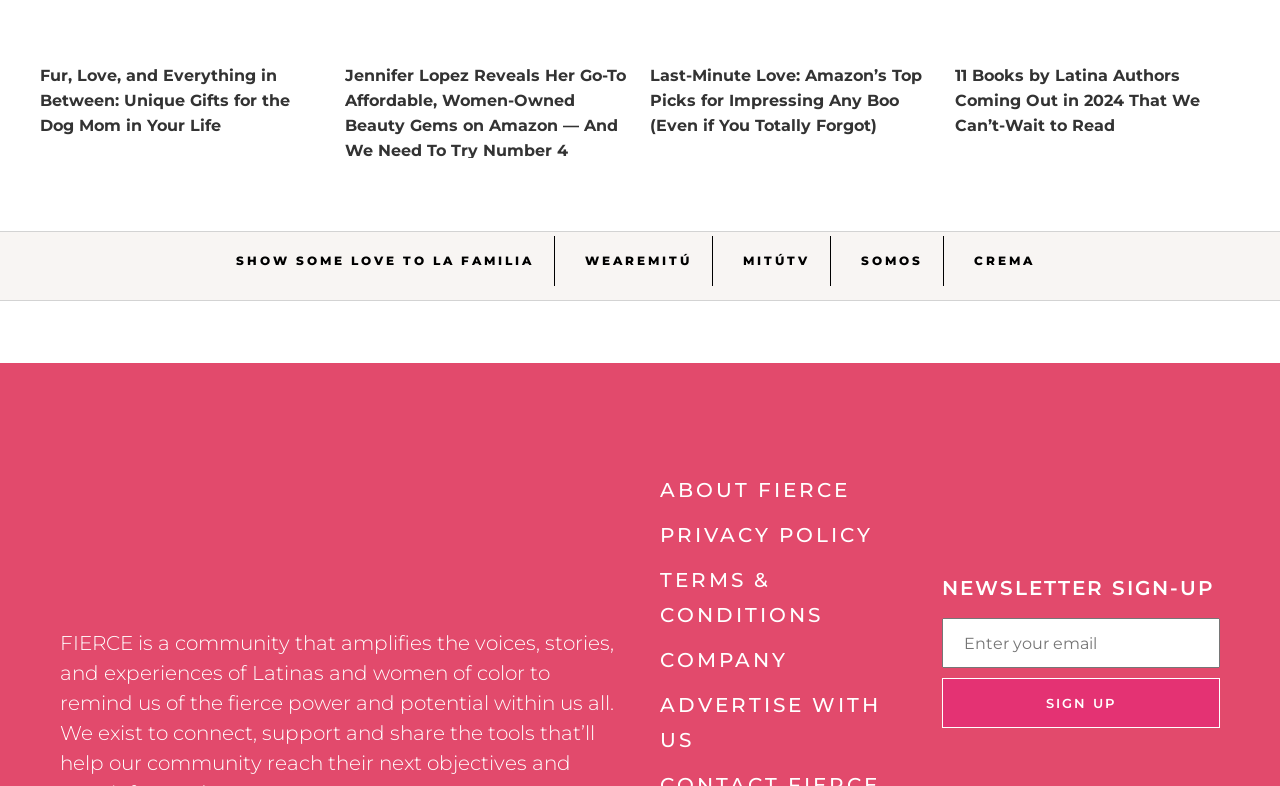Identify the bounding box coordinates for the element that needs to be clicked to fulfill this instruction: "Visit the WEAREMITÚ page". Provide the coordinates in the format of four float numbers between 0 and 1: [left, top, right, bottom].

[0.457, 0.322, 0.54, 0.341]